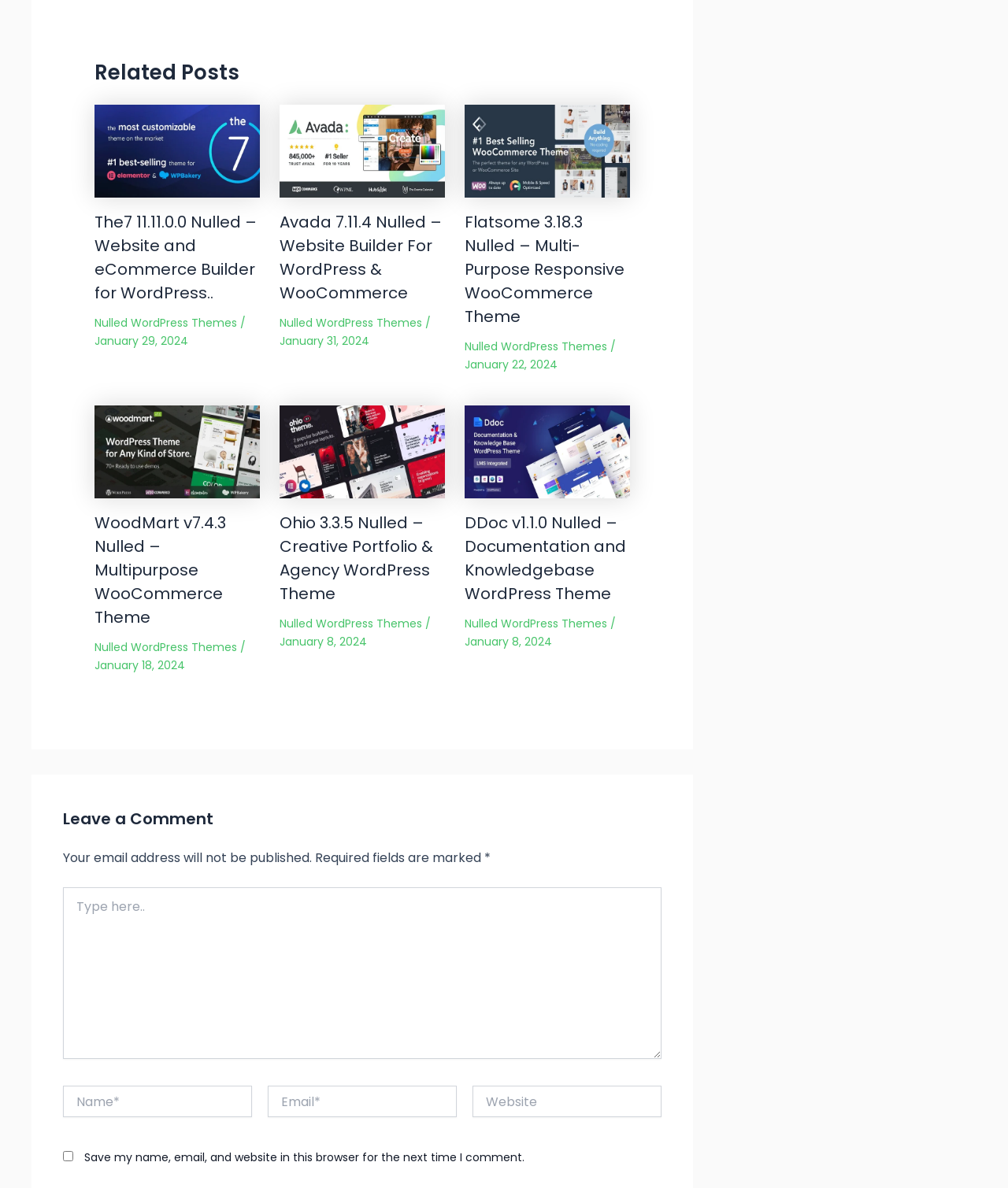What is the date of the latest related post?
Please answer the question with a detailed and comprehensive explanation.

I looked at the dates of each related post and found that the latest one is January 31, 2024, which is the date of the second related post.